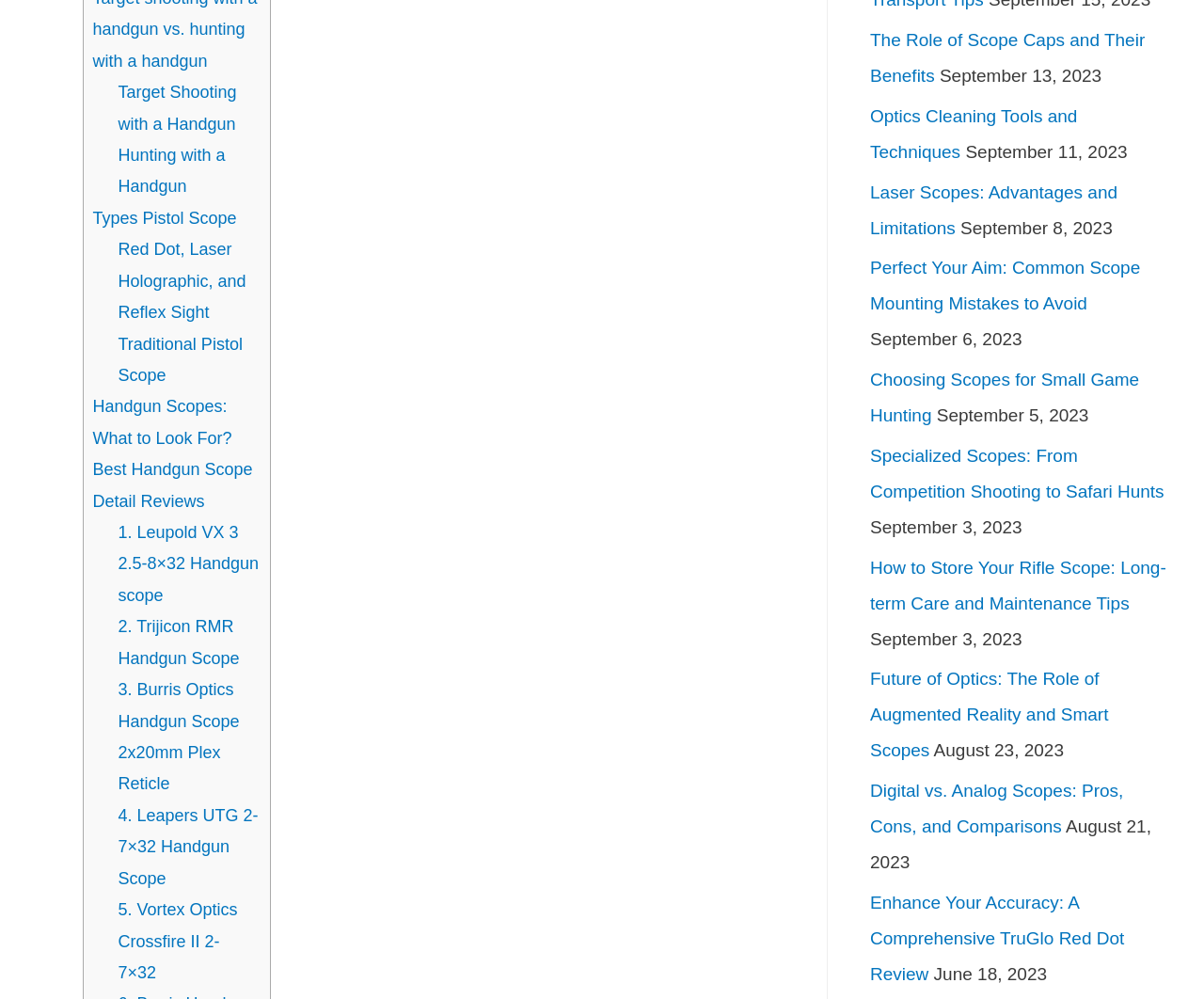Specify the bounding box coordinates for the region that must be clicked to perform the given instruction: "Check 'September 13, 2023'".

[0.78, 0.066, 0.915, 0.086]